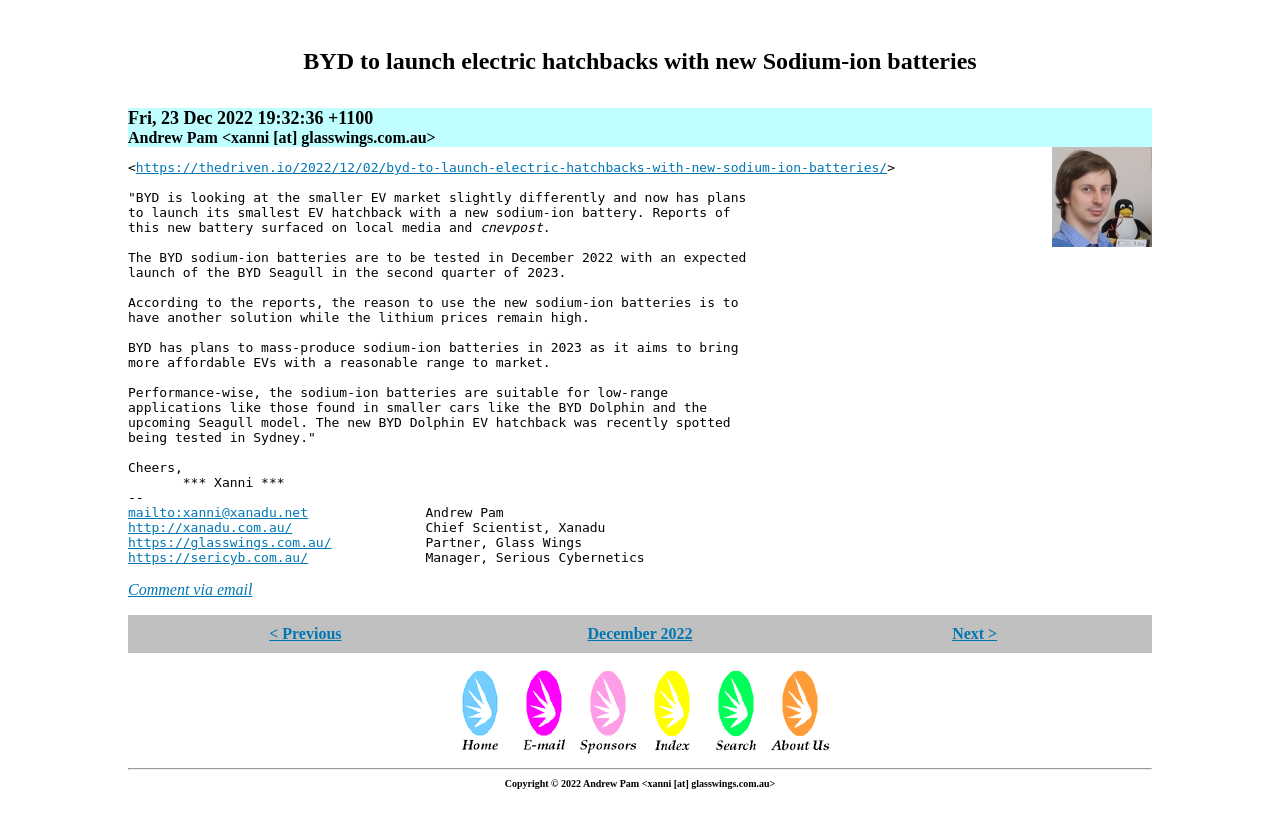Examine the screenshot and answer the question in as much detail as possible: What is the name of the website that the article is published on?

The website's name is mentioned in the title of the page, '[Glass Wings] BYD to launch electric hatchbacks with new Sodium-ion batteries', and also in the footer section, 'Partner, Glass Wings'.